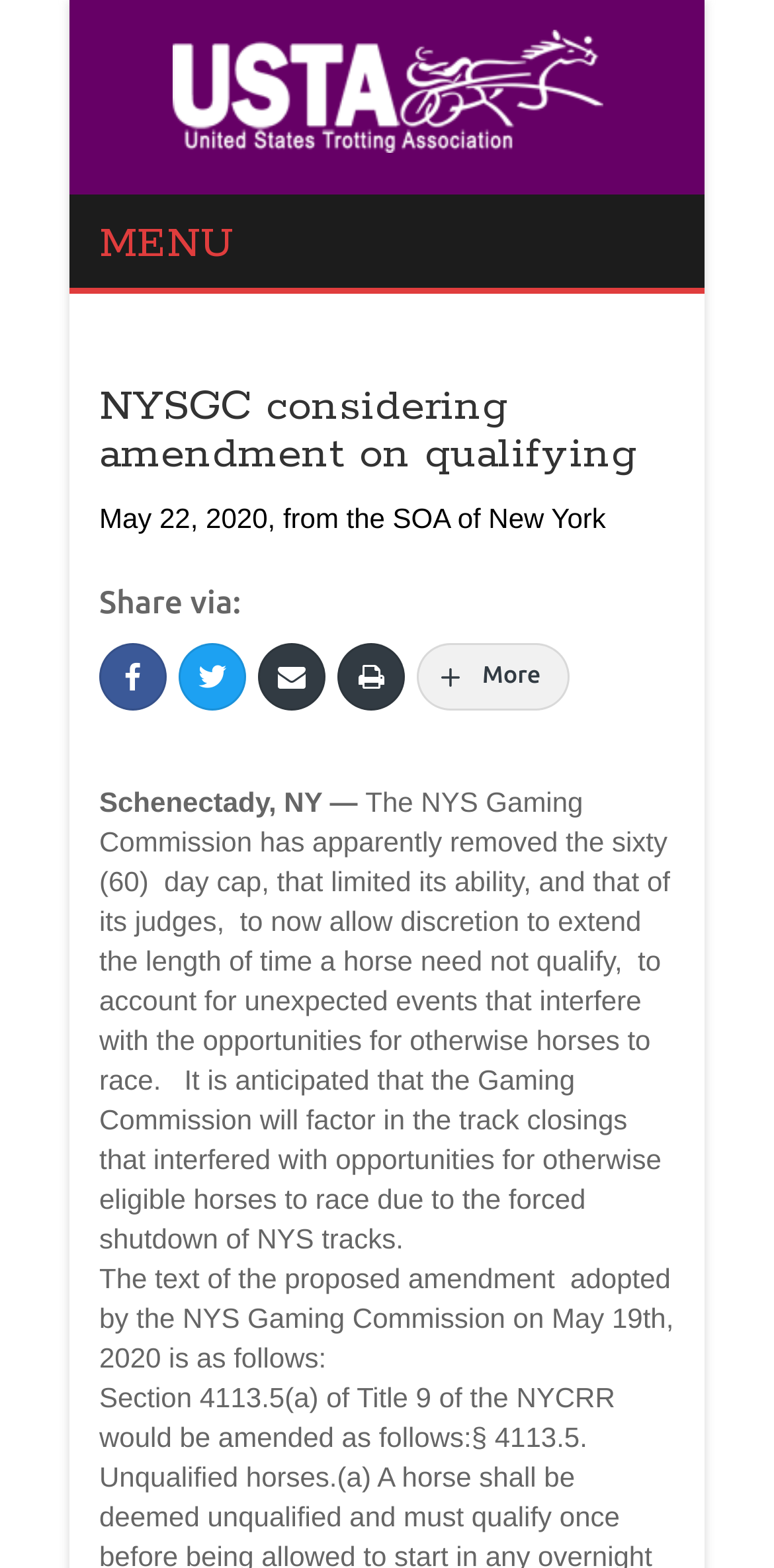What is the limitation that was removed by the Gaming Commission?
Based on the content of the image, thoroughly explain and answer the question.

The question is asking about the limitation that was removed by the Gaming Commission. By reading the text, we can find the answer in the sentence 'The NYS Gaming Commission has apparently removed the sixty (60) day cap...' which mentions the limitation that was removed.